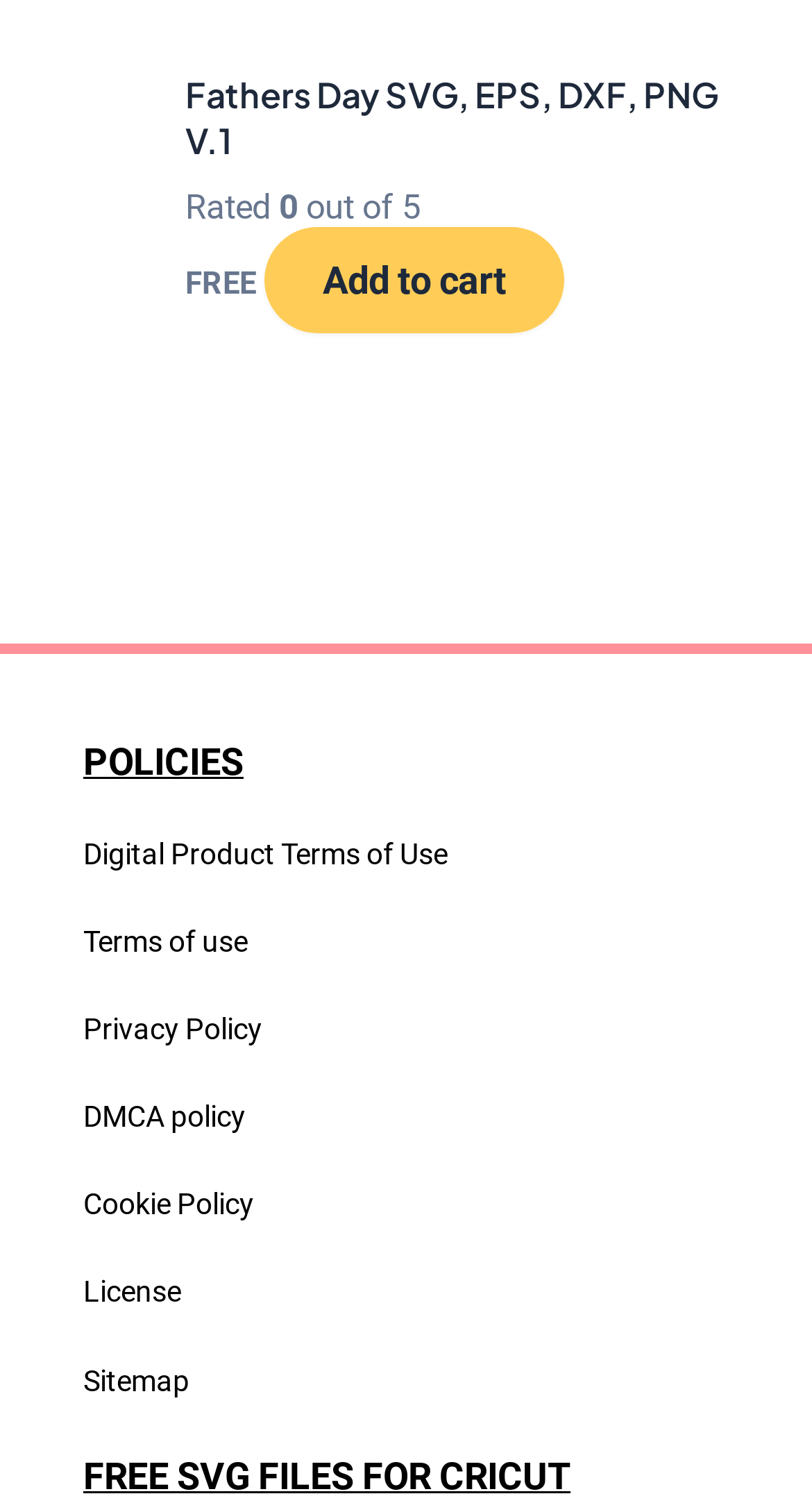What is the price of the product?
From the screenshot, supply a one-word or short-phrase answer.

FREE